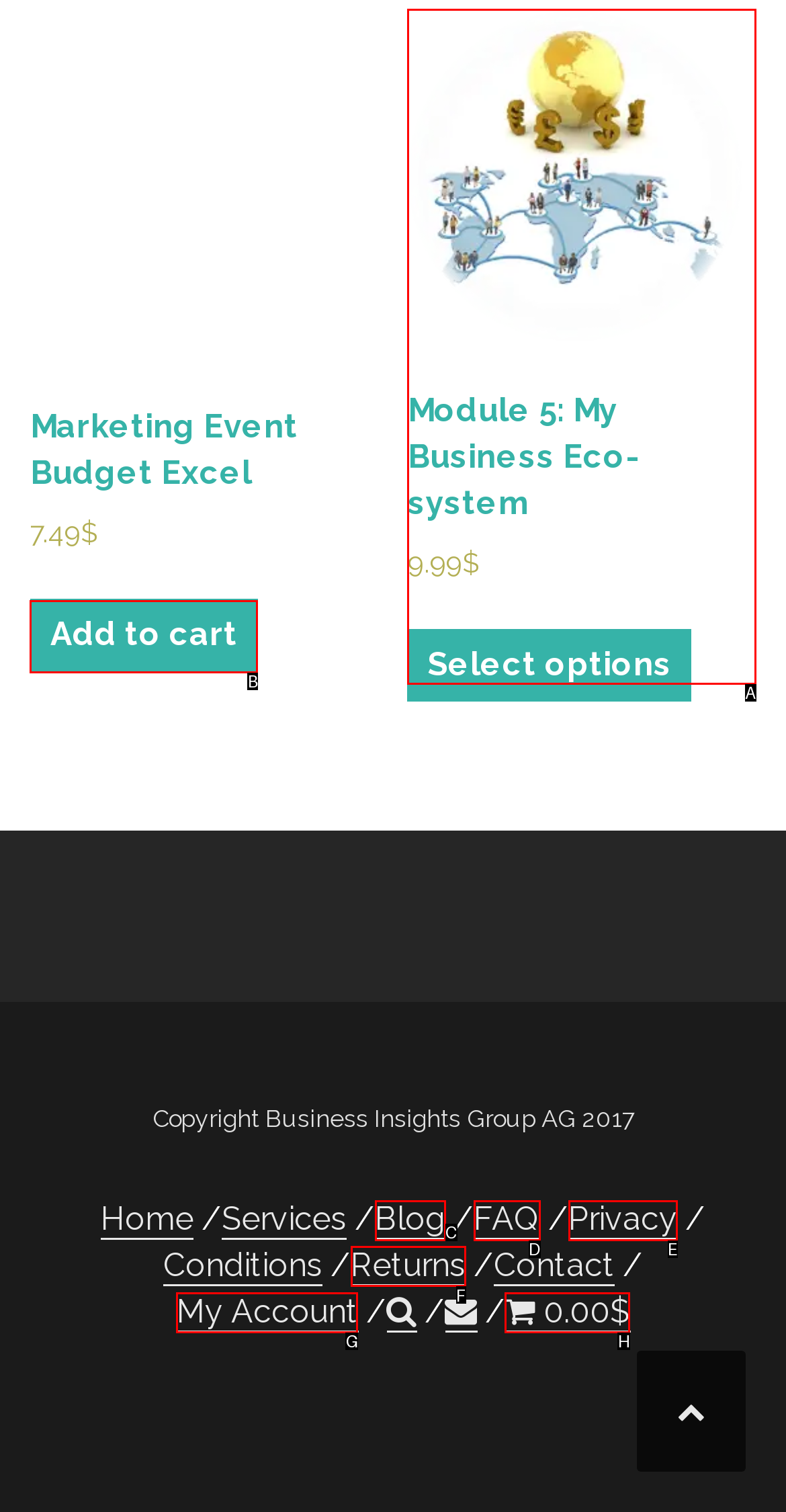Select the letter of the option that should be clicked to achieve the specified task: Add Marketing Event Budget Excel to cart. Respond with just the letter.

B